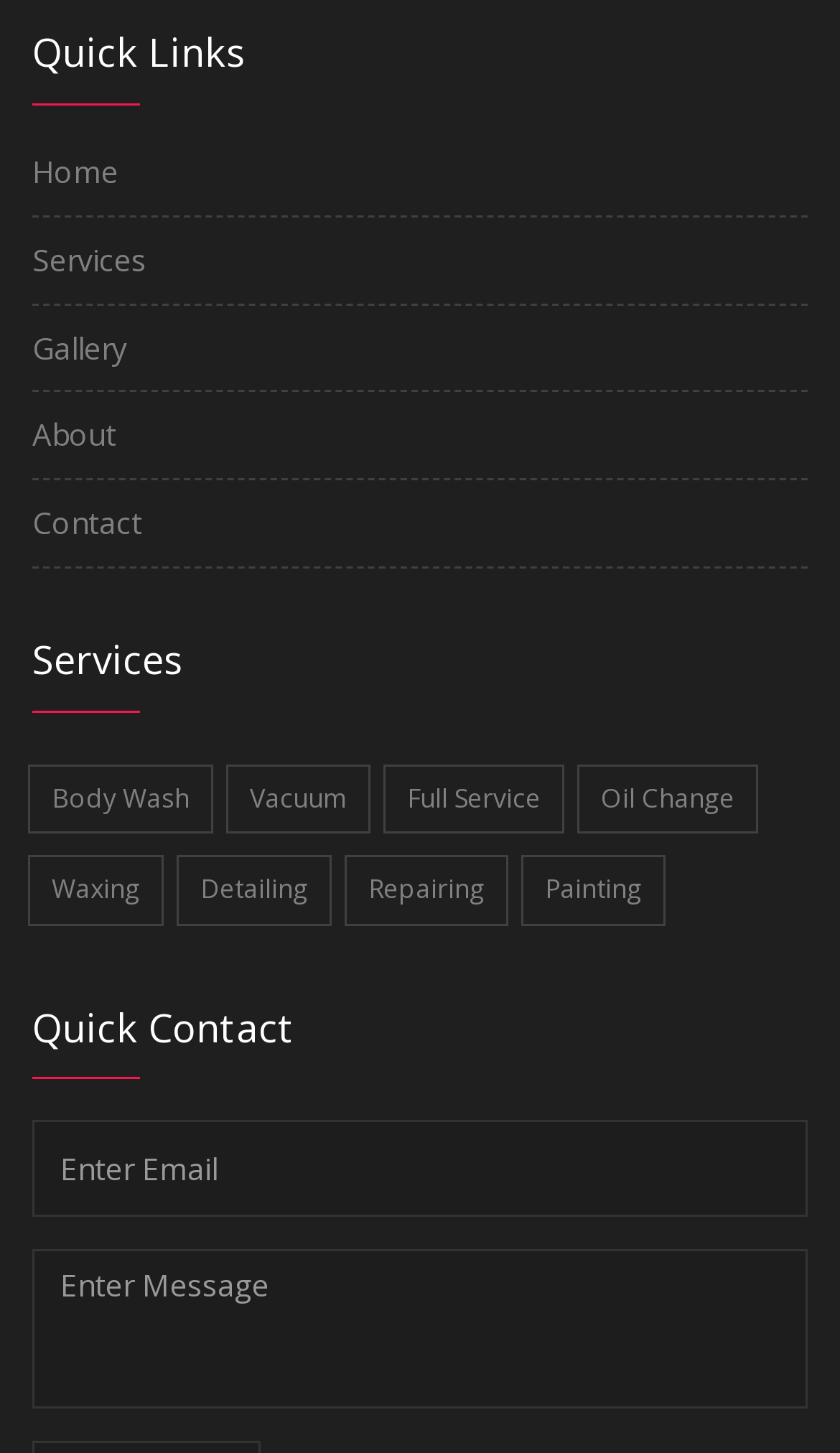Identify the bounding box coordinates for the element that needs to be clicked to fulfill this instruction: "Call (407) 775-3543". Provide the coordinates in the format of four float numbers between 0 and 1: [left, top, right, bottom].

None